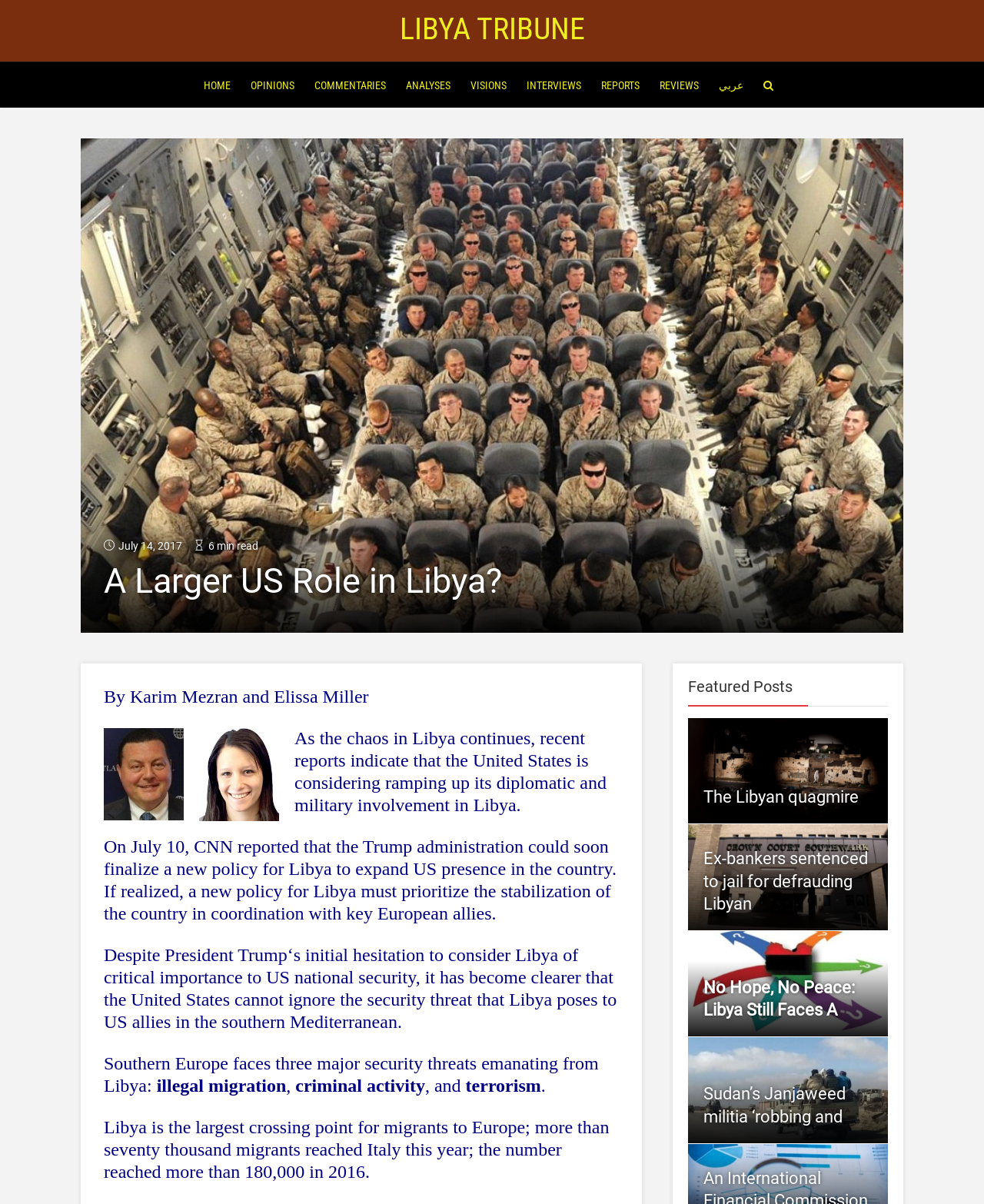Locate the primary heading on the webpage and return its text.

A Larger US Role in Libya?